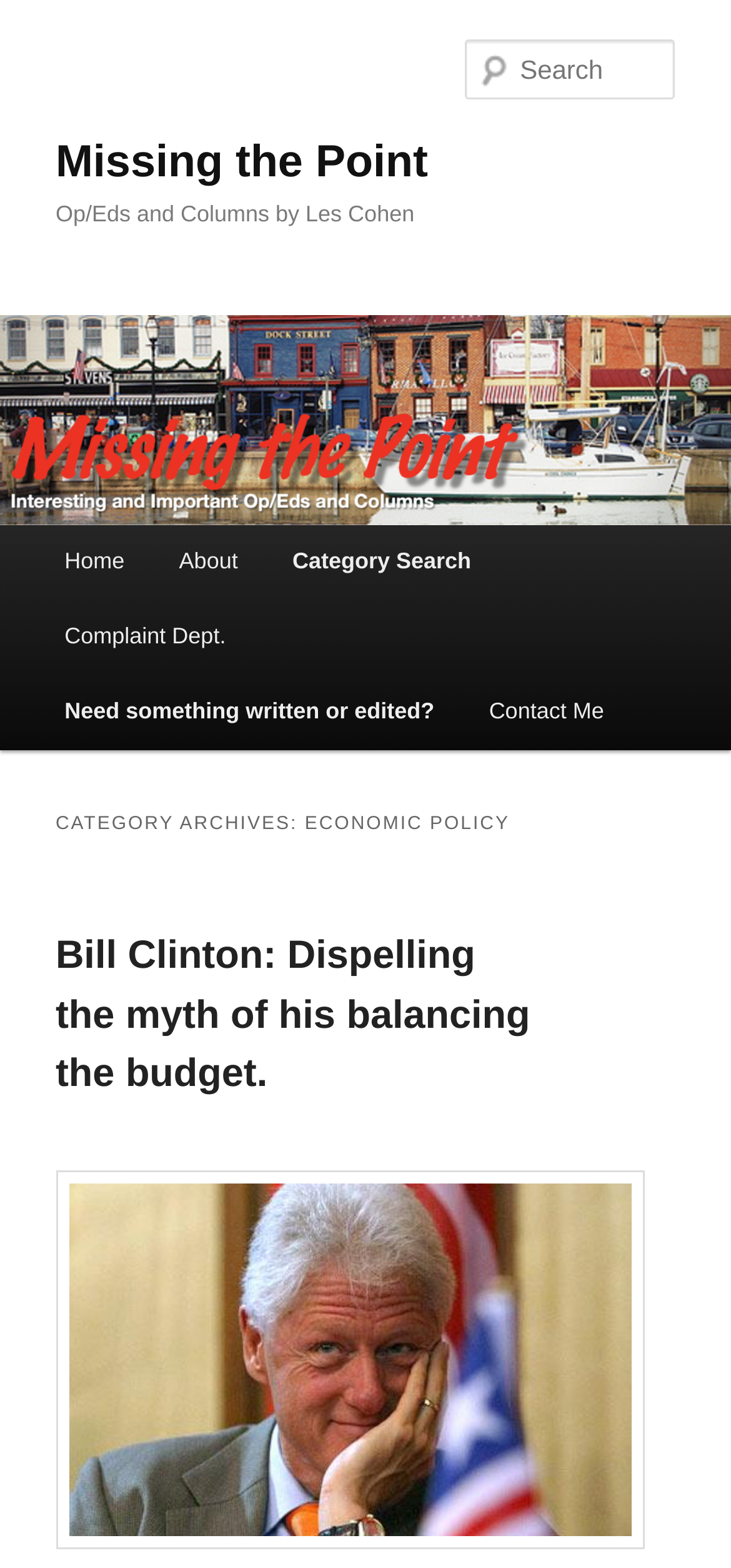Please answer the following question using a single word or phrase: 
Is there a search function on the webpage?

Yes